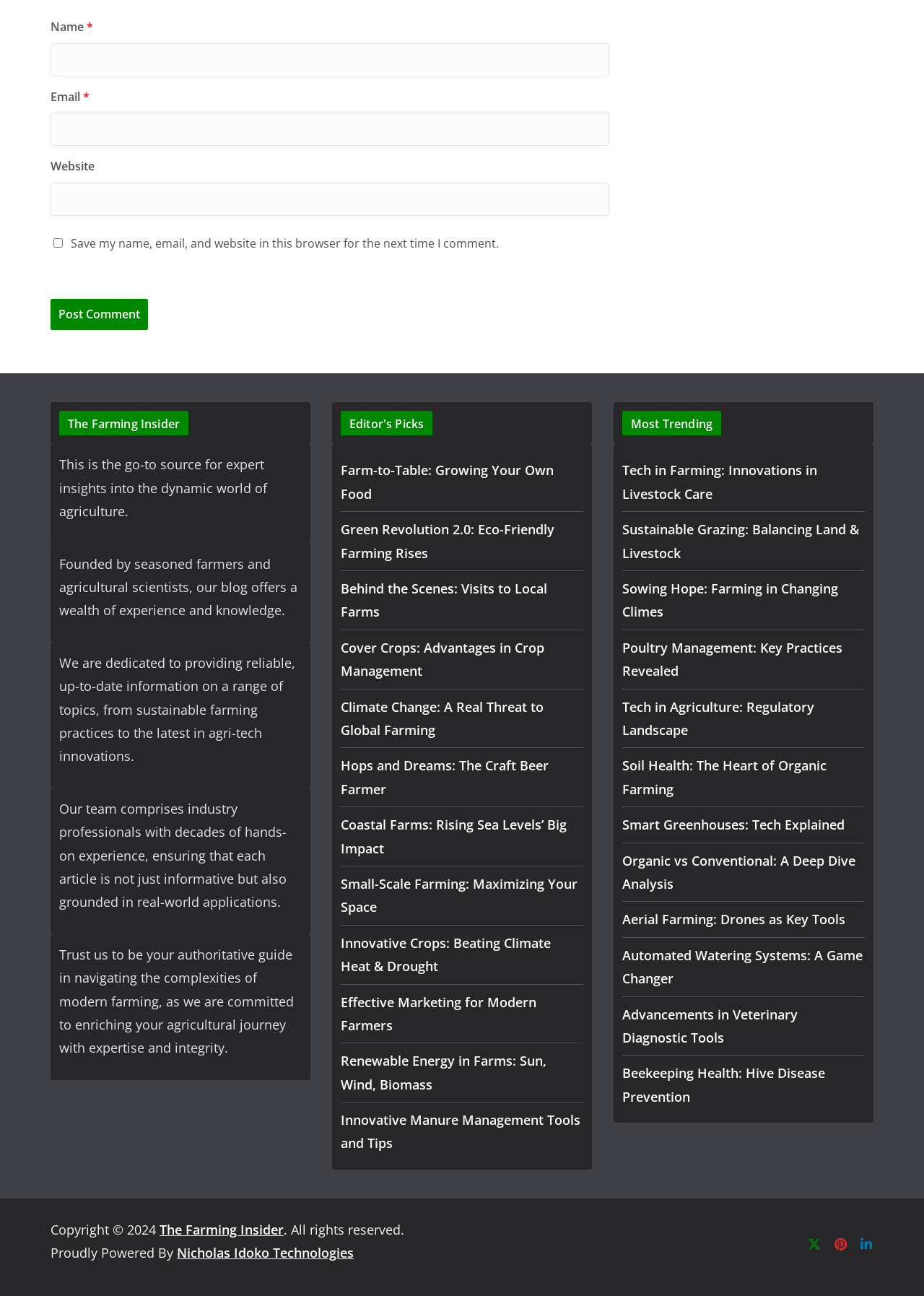Bounding box coordinates should be in the format (top-left x, top-left y, bottom-right x, bottom-right y) and all values should be floating point numbers between 0 and 1. Determine the bounding box coordinate for the UI element described as: parent_node: Name * name="author"

[0.055, 0.033, 0.66, 0.059]